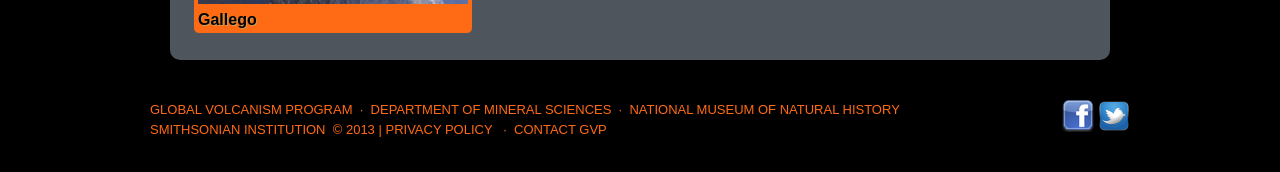Could you specify the bounding box coordinates for the clickable section to complete the following instruction: "View the PRIVACY POLICY"?

[0.301, 0.71, 0.385, 0.798]